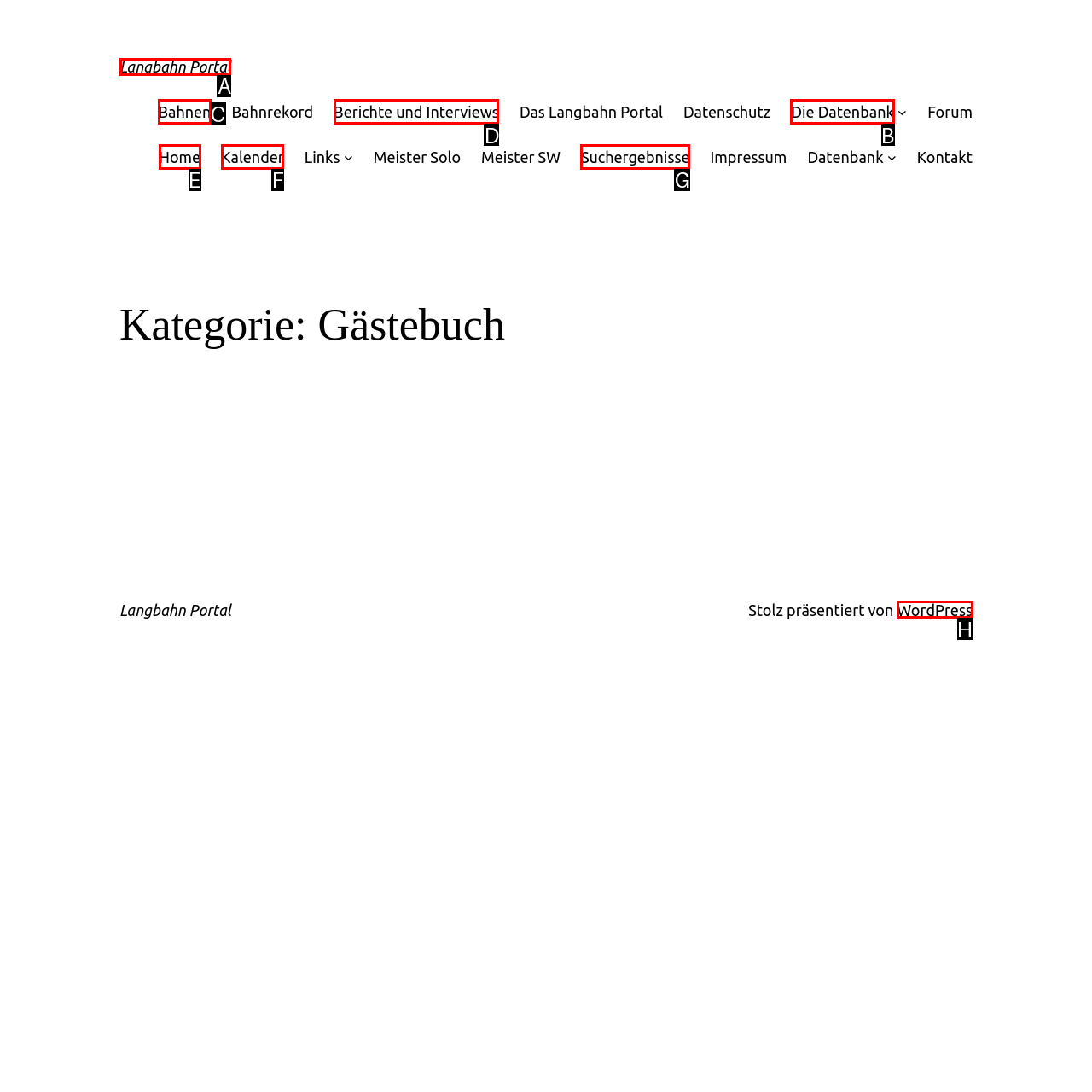Decide which UI element to click to accomplish the task: view Die Datenbank
Respond with the corresponding option letter.

B